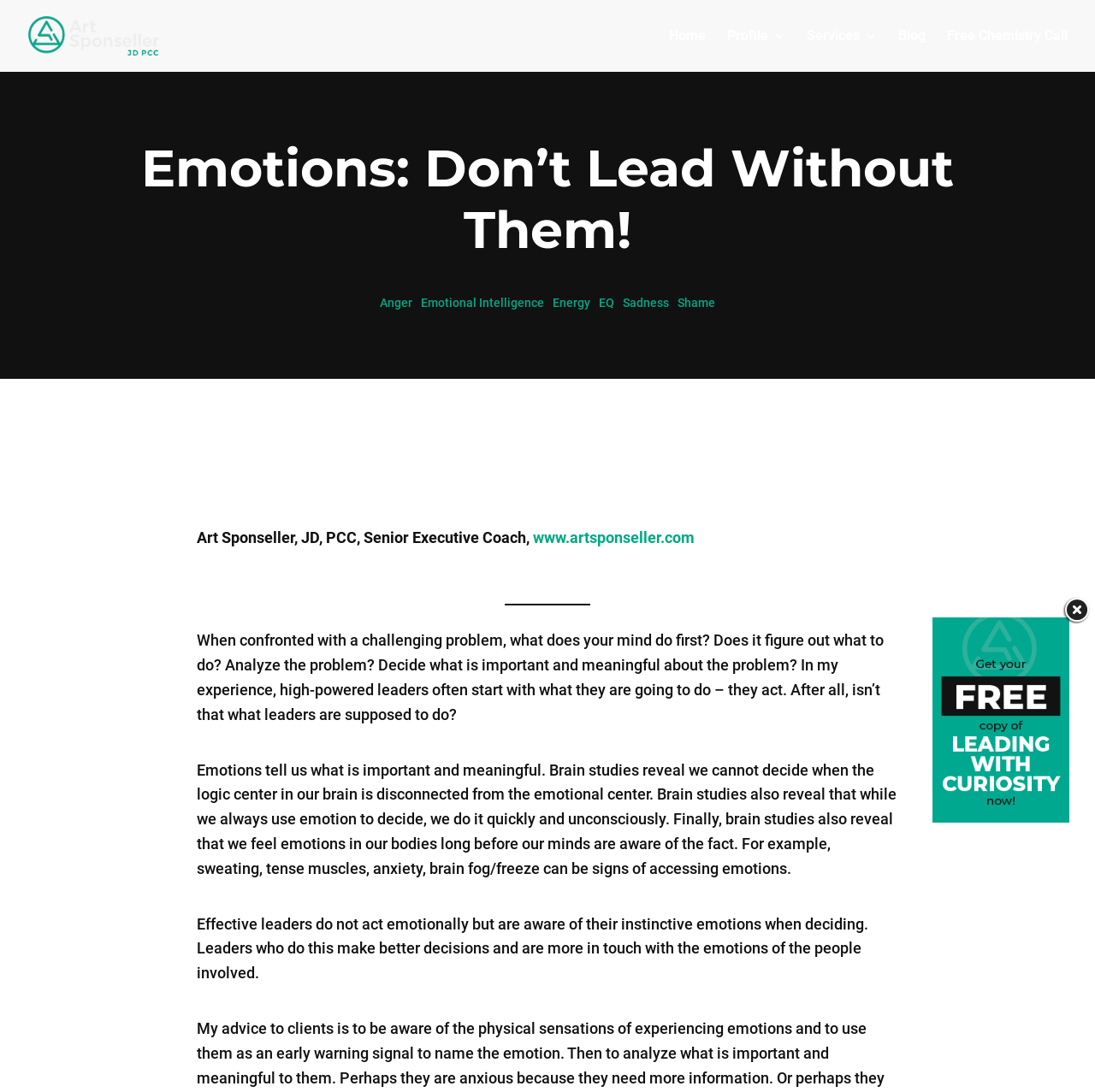Provide an in-depth description of the elements and layout of the webpage.

This webpage is about emotions and leadership, with a focus on the importance of emotions in decision-making. At the top left, there is a profile picture of Art Sponseller, JD PCC, accompanied by a link to his name. 

On the top right, there is a navigation menu with links to "Home", "Profile 3", "Services 3", "Blog", and "Free Chemistry Call". 

Below the navigation menu, there is a heading that reads "Emotions: Don’t Lead Without Them!". Underneath this heading, there are several links to related topics, including "Anger", "Emotional Intelligence", "Energy", "EQ", "Sadness", and "Shame", which are separated by vertical lines. 

On the lower left, there is a brief bio of Art Sponseller, JD, PCC, Senior Executive Coach, along with a link to his website. 

A horizontal separator line divides the page, separating the top section from the main content. 

The main content consists of three paragraphs of text. The first paragraph discusses how leaders often approach problems by deciding what to do, but neglect the importance of emotions in decision-making. The second paragraph explains how emotions play a crucial role in decision-making, citing brain studies that reveal the interconnectedness of logic and emotions. The third paragraph emphasizes the importance of effective leaders being aware of their emotions when making decisions, leading to better outcomes and more empathy with others. 

On the bottom right, there is a small image of a close button, and a link with no text.